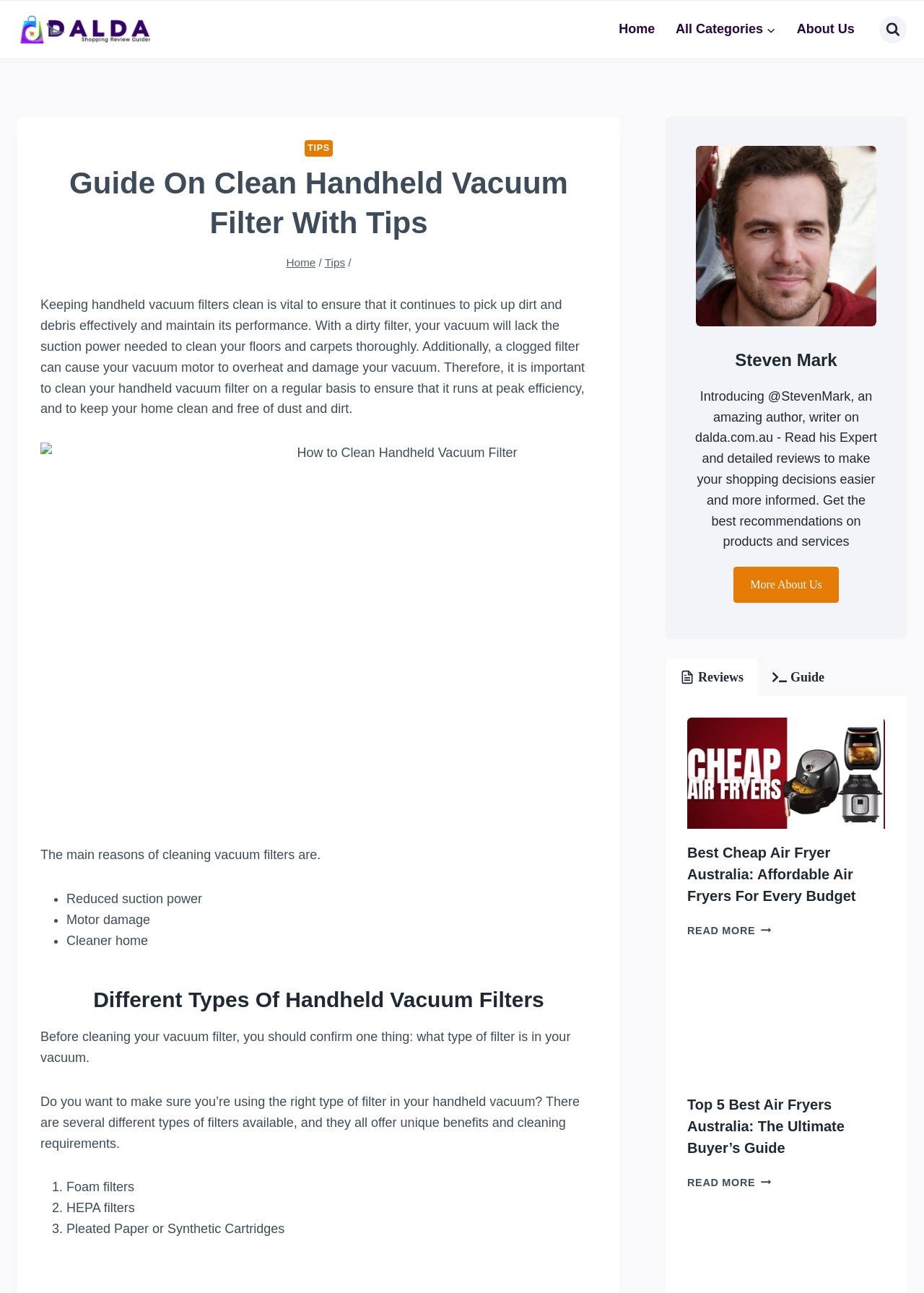Provide a one-word or short-phrase response to the question:
What types of handheld vacuum filters are mentioned on the webpage?

Foam, HEPA, and Pleated Paper or Synthetic Cartridges